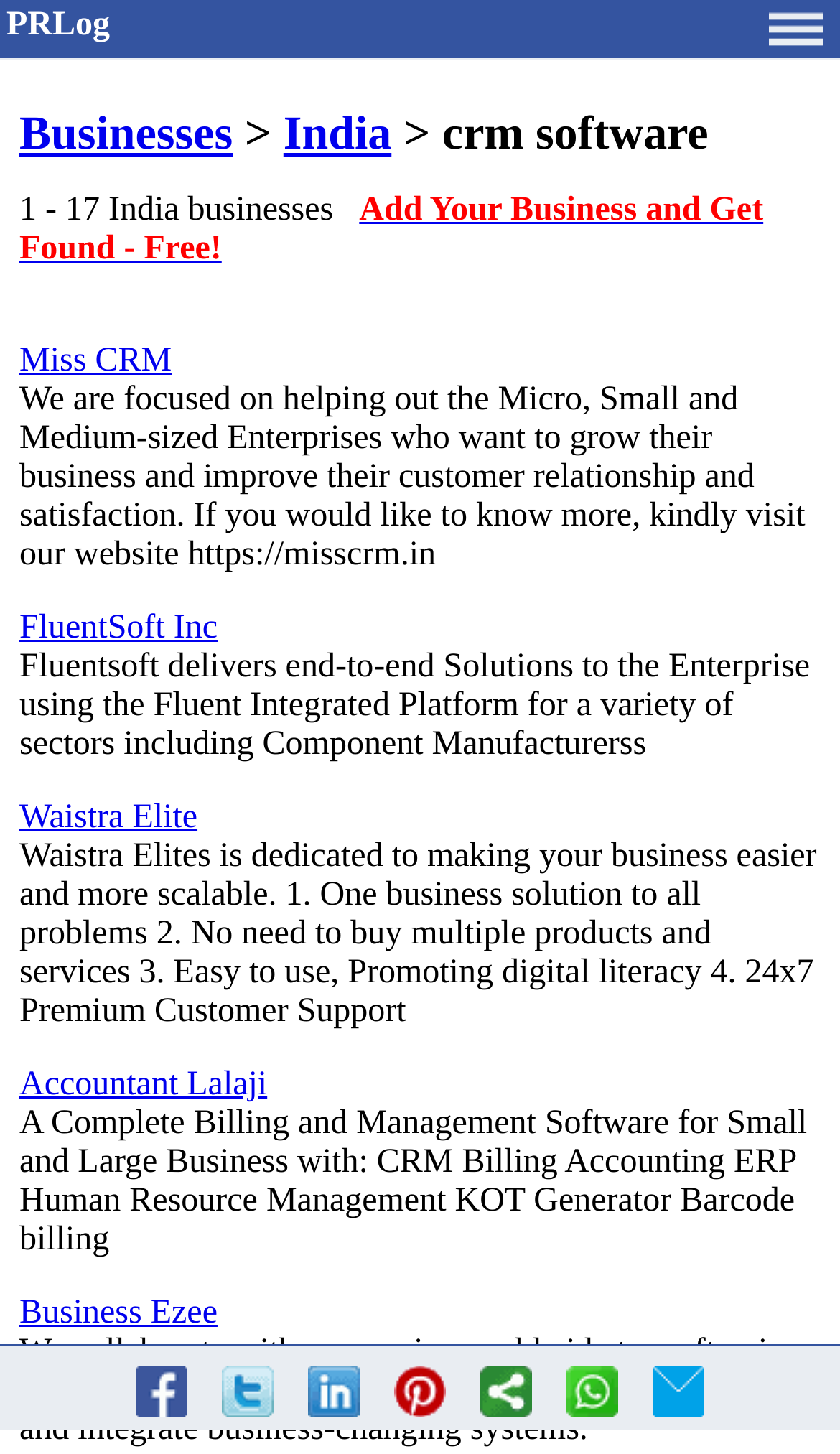Determine the bounding box coordinates (top-left x, top-left y, bottom-right x, bottom-right y) of the UI element described in the following text: PRLog

[0.008, 0.004, 0.131, 0.03]